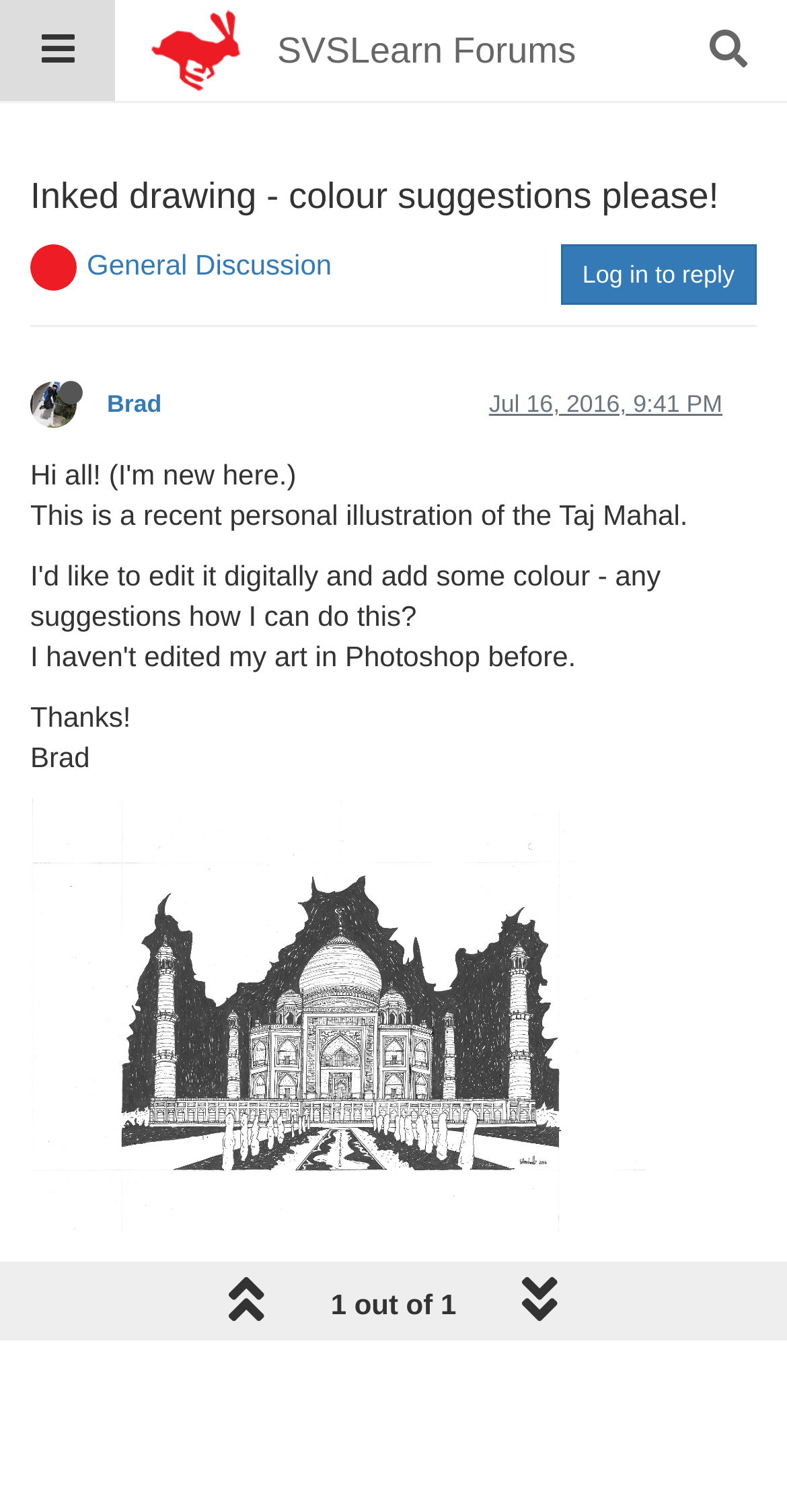Please mark the clickable region by giving the bounding box coordinates needed to complete this instruction: "View the post details".

[0.038, 0.095, 0.962, 0.148]